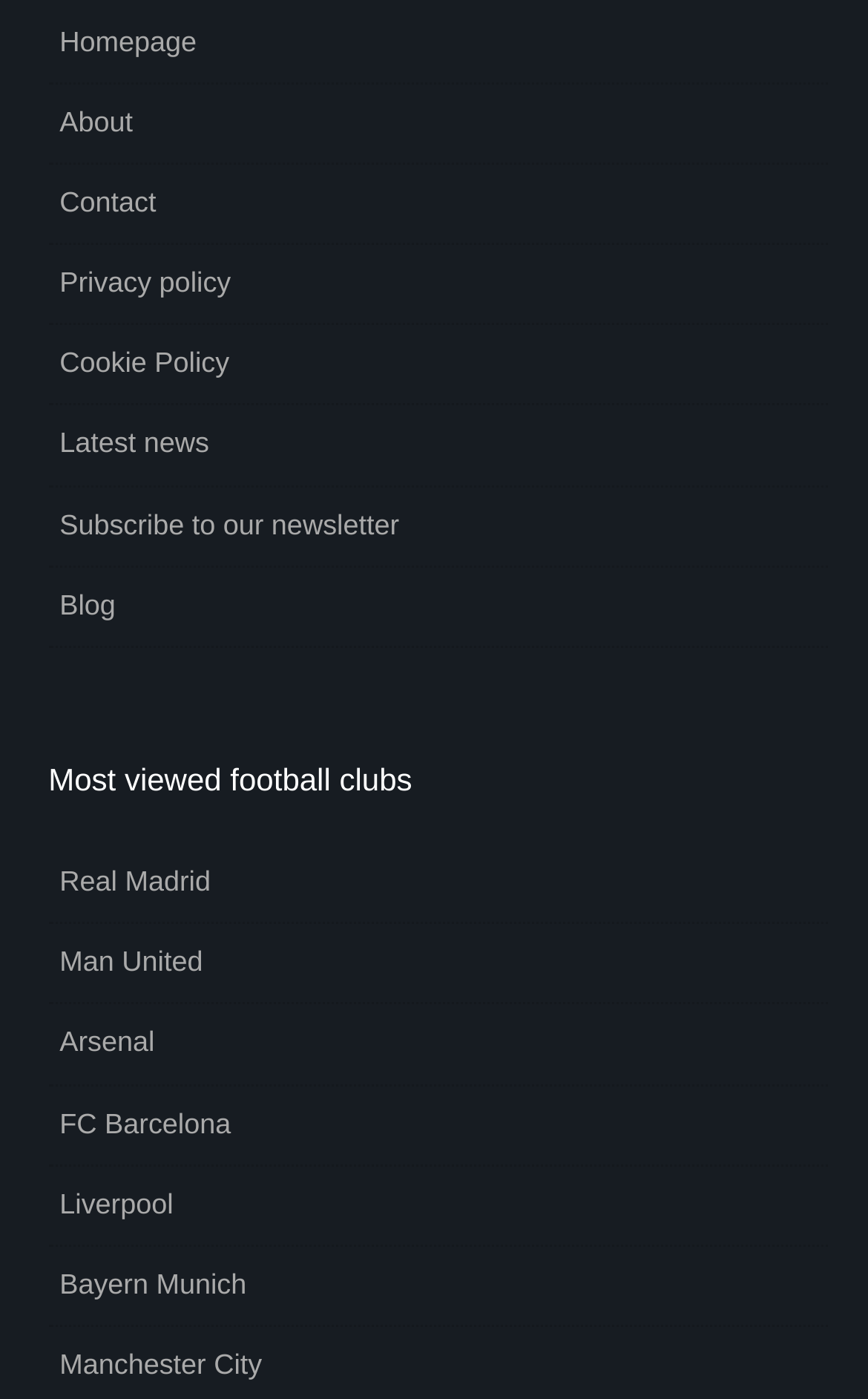Please pinpoint the bounding box coordinates for the region I should click to adhere to this instruction: "read about the blog".

[0.056, 0.406, 0.953, 0.463]